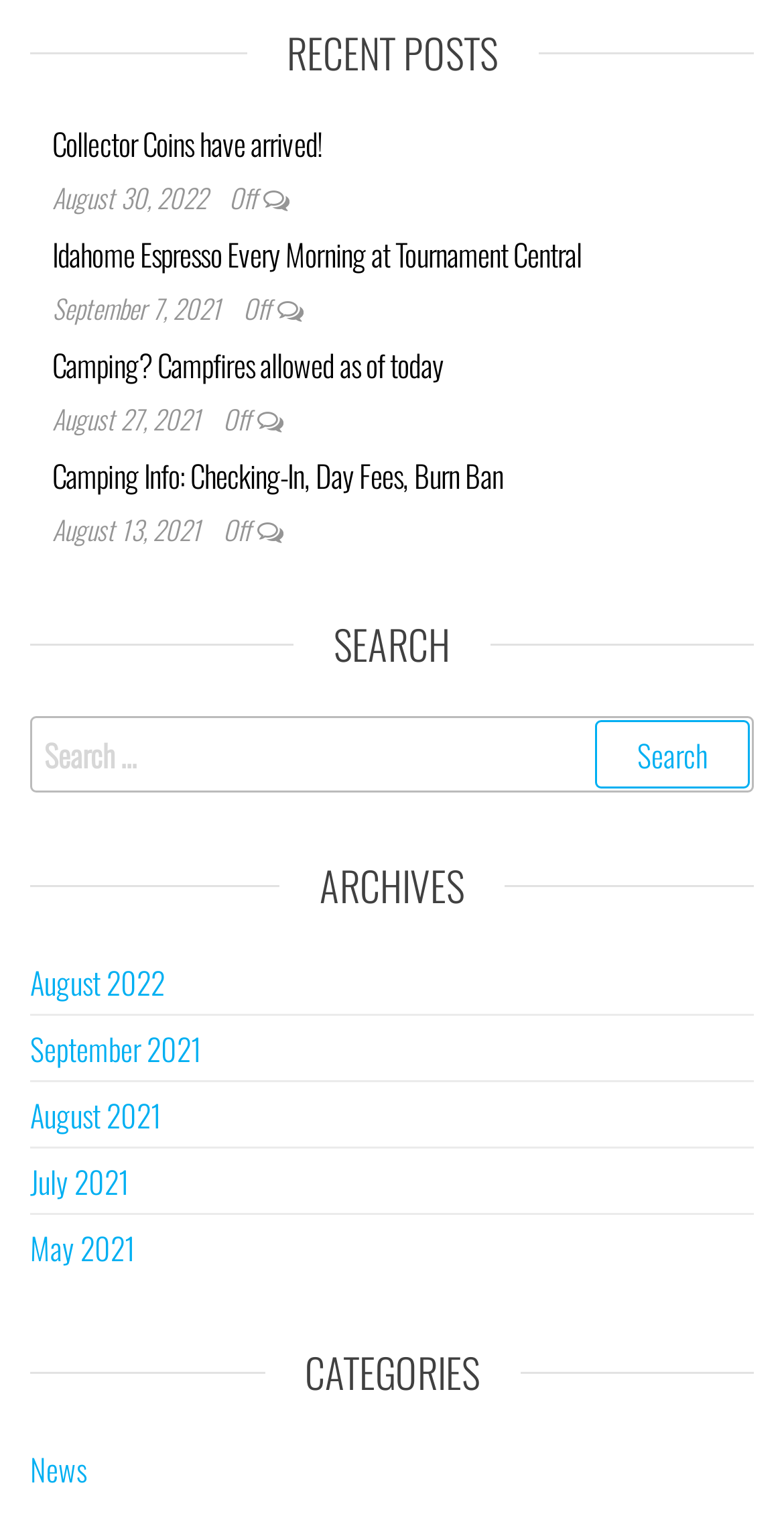Determine the bounding box coordinates for the area that needs to be clicked to fulfill this task: "Search for something". The coordinates must be given as four float numbers between 0 and 1, i.e., [left, top, right, bottom].

[0.038, 0.472, 0.962, 0.523]